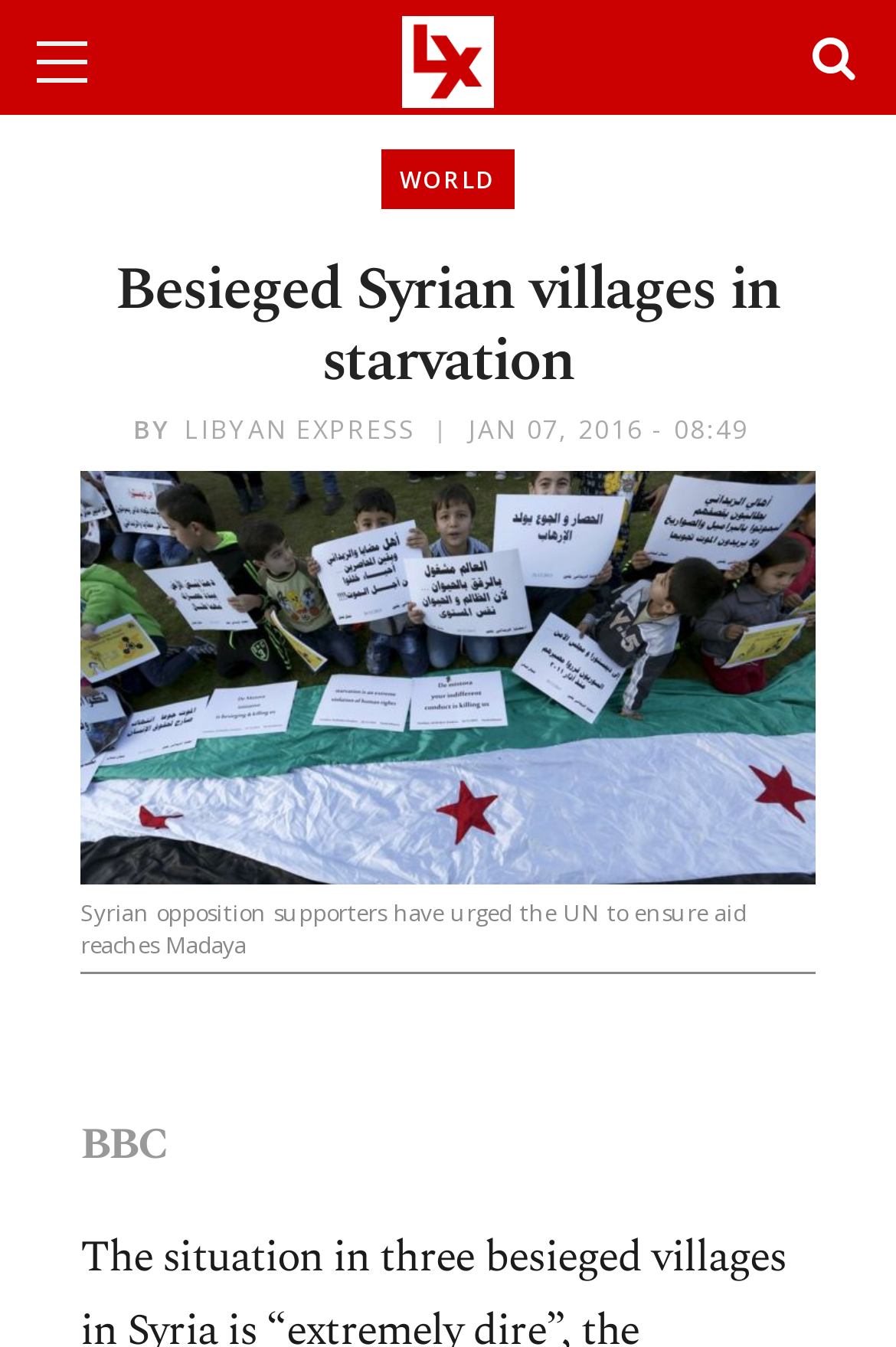What is the name of the news organization?
Use the screenshot to answer the question with a single word or phrase.

BBC